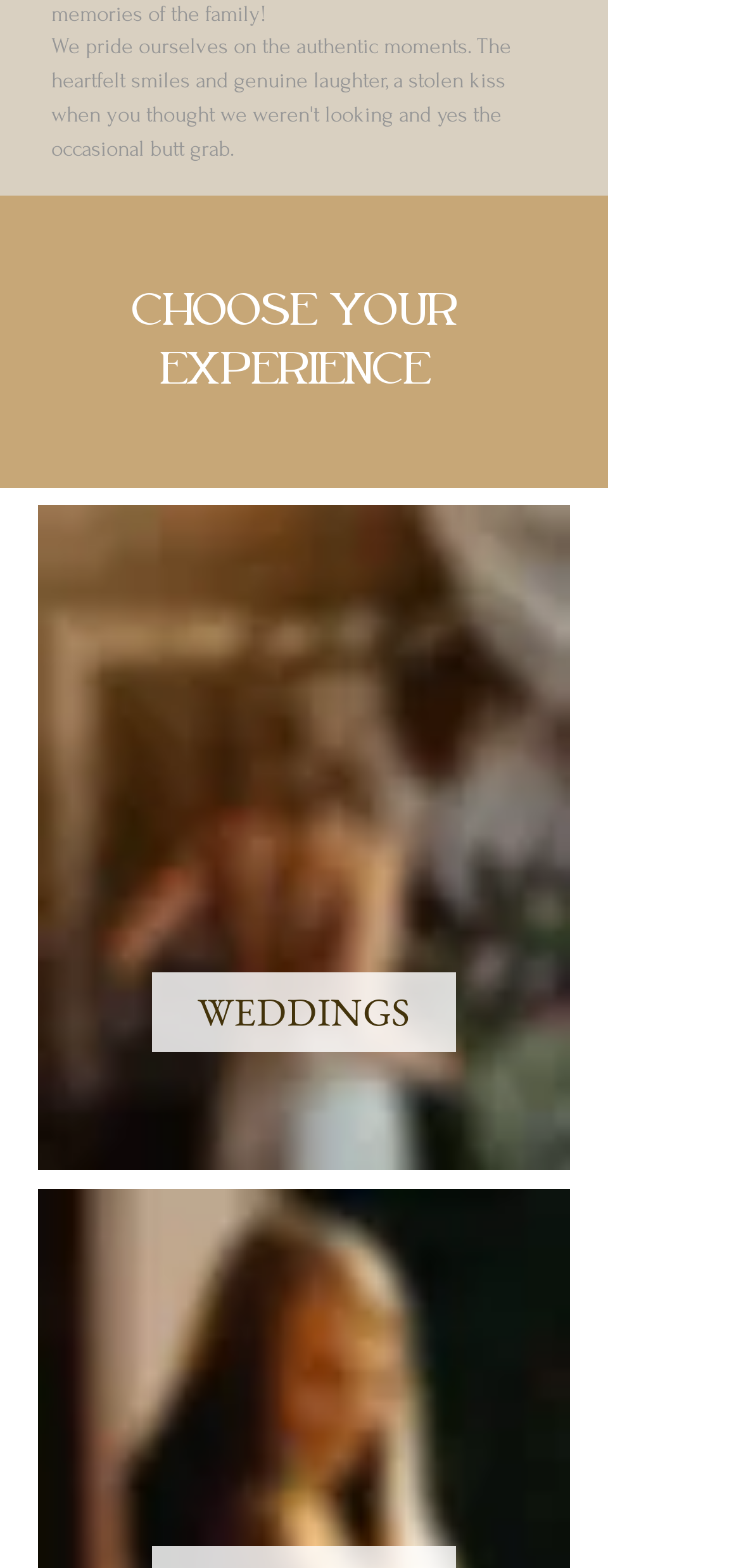From the screenshot, find the bounding box of the UI element matching this description: "YouTube". Supply the bounding box coordinates in the form [left, top, right, bottom], each a float between 0 and 1.

None